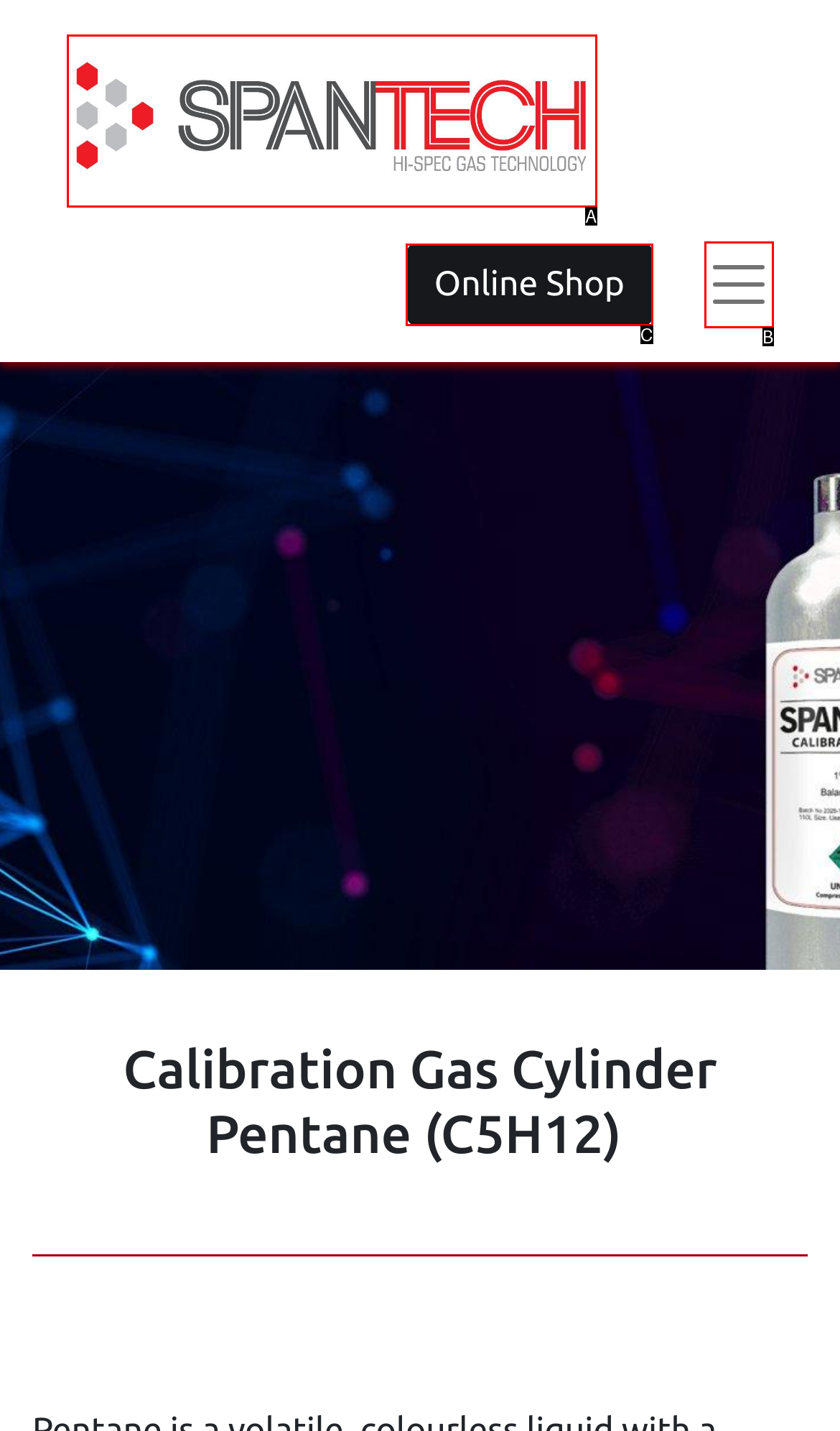Match the HTML element to the given description: Online Shop
Indicate the option by its letter.

C